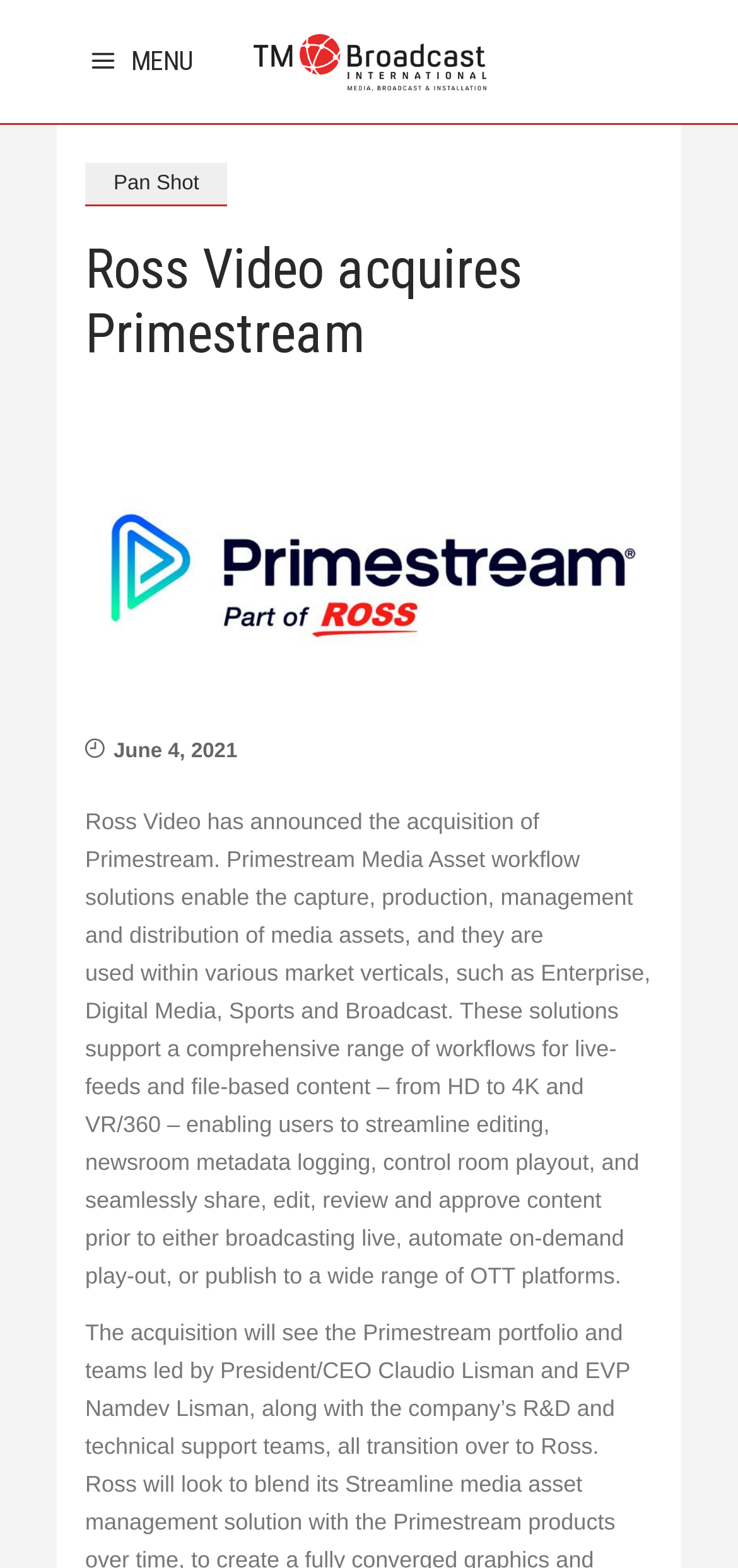Respond to the question with just a single word or phrase: 
What is the purpose of Primestream Media Asset workflow solutions?

Streamline editing and content management